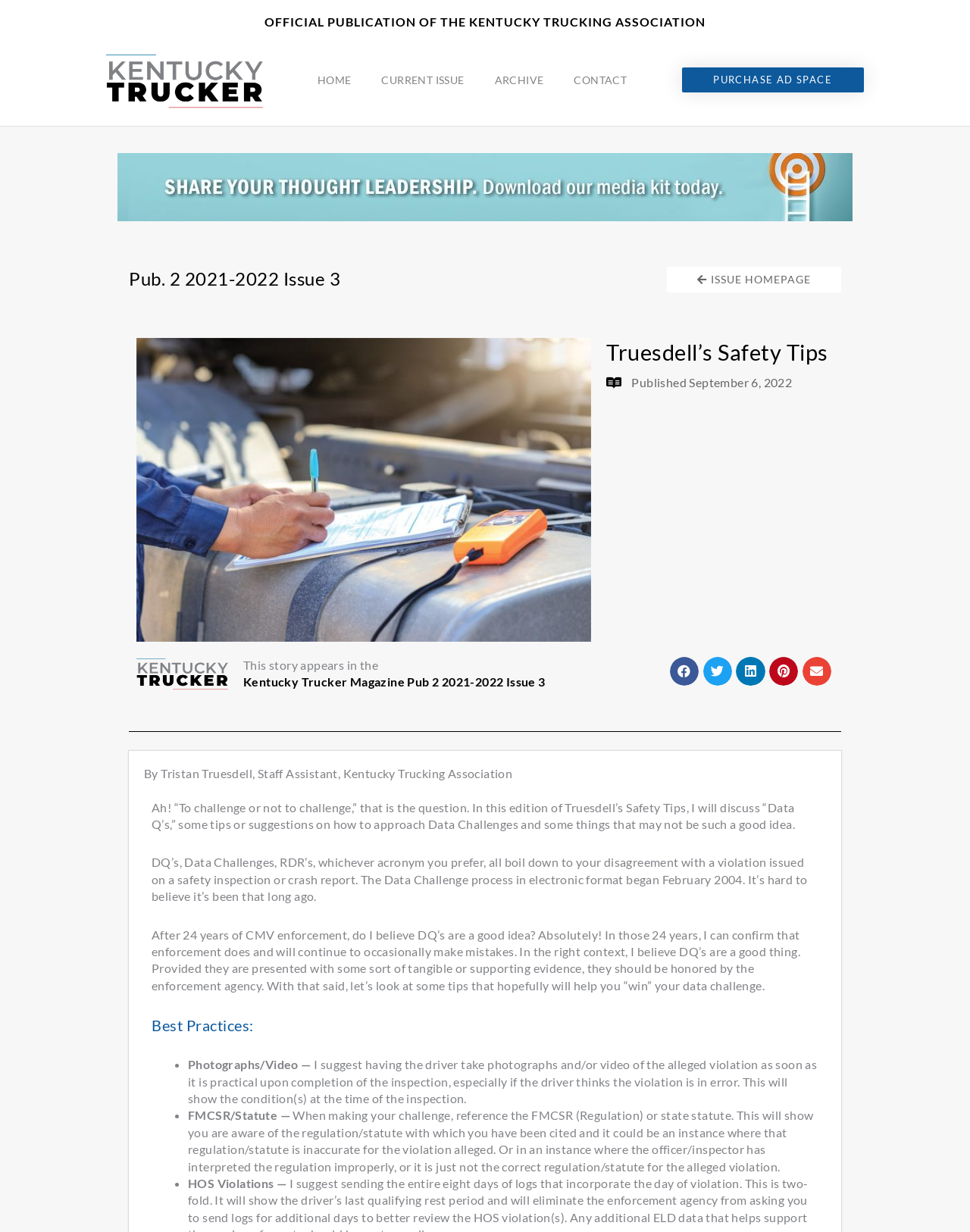What is the topic of Truesdell's Safety Tips?
Answer briefly with a single word or phrase based on the image.

Data Q's